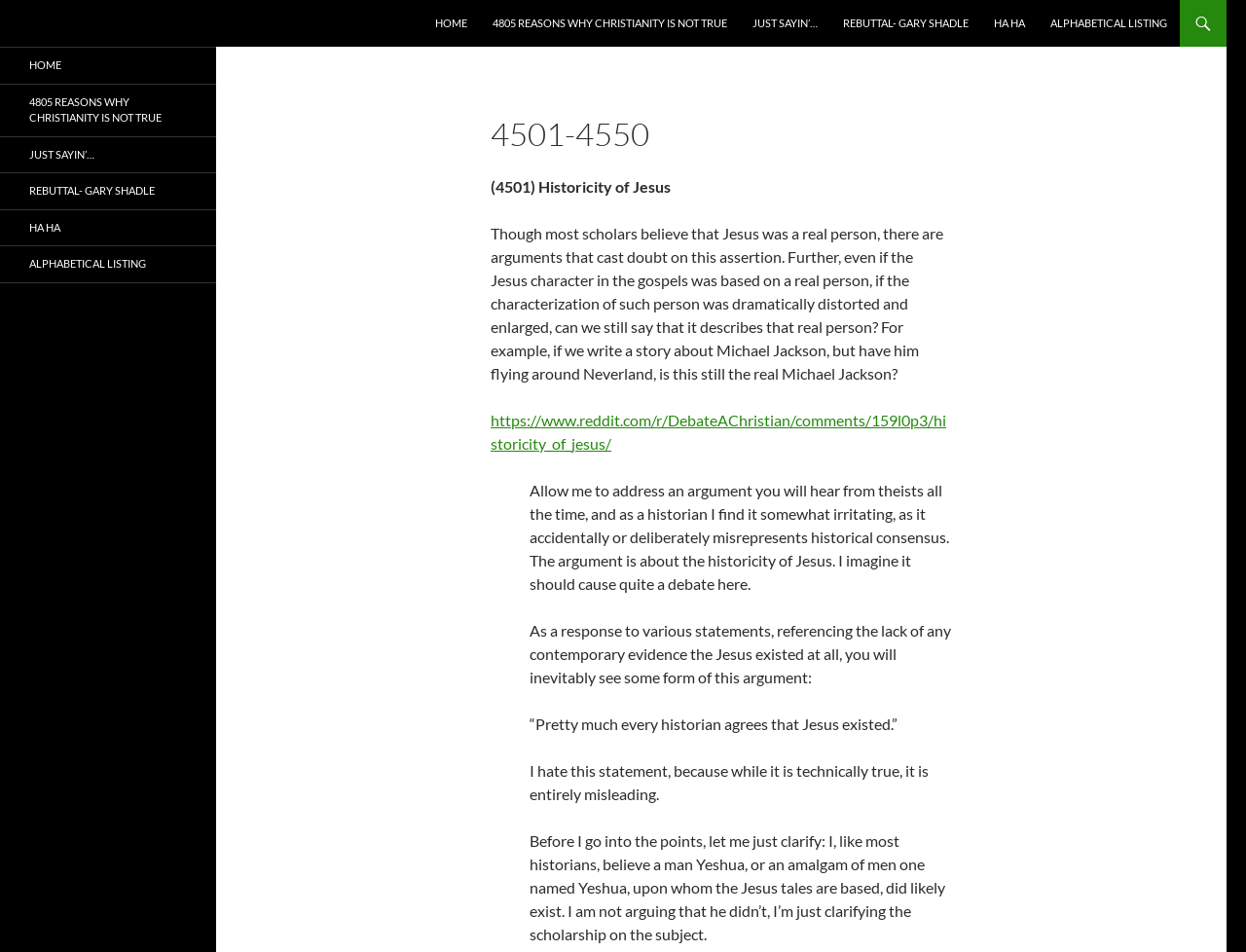Identify the bounding box coordinates of the specific part of the webpage to click to complete this instruction: "Check the rebuttal to Gary Shadle".

[0.667, 0.0, 0.787, 0.049]